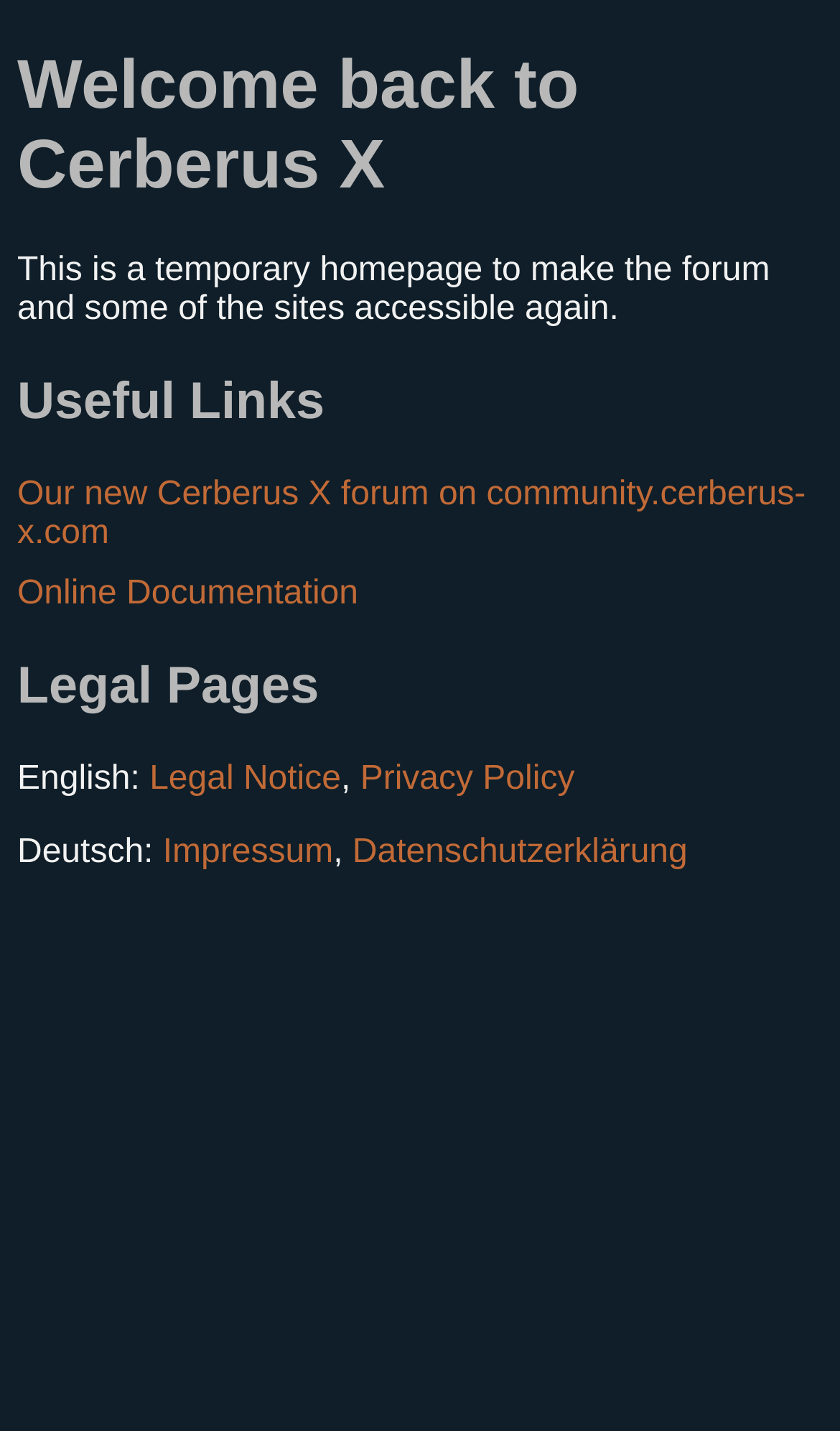Find the bounding box coordinates corresponding to the UI element with the description: "Impressum". The coordinates should be formatted as [left, top, right, bottom], with values as floats between 0 and 1.

[0.194, 0.582, 0.397, 0.608]